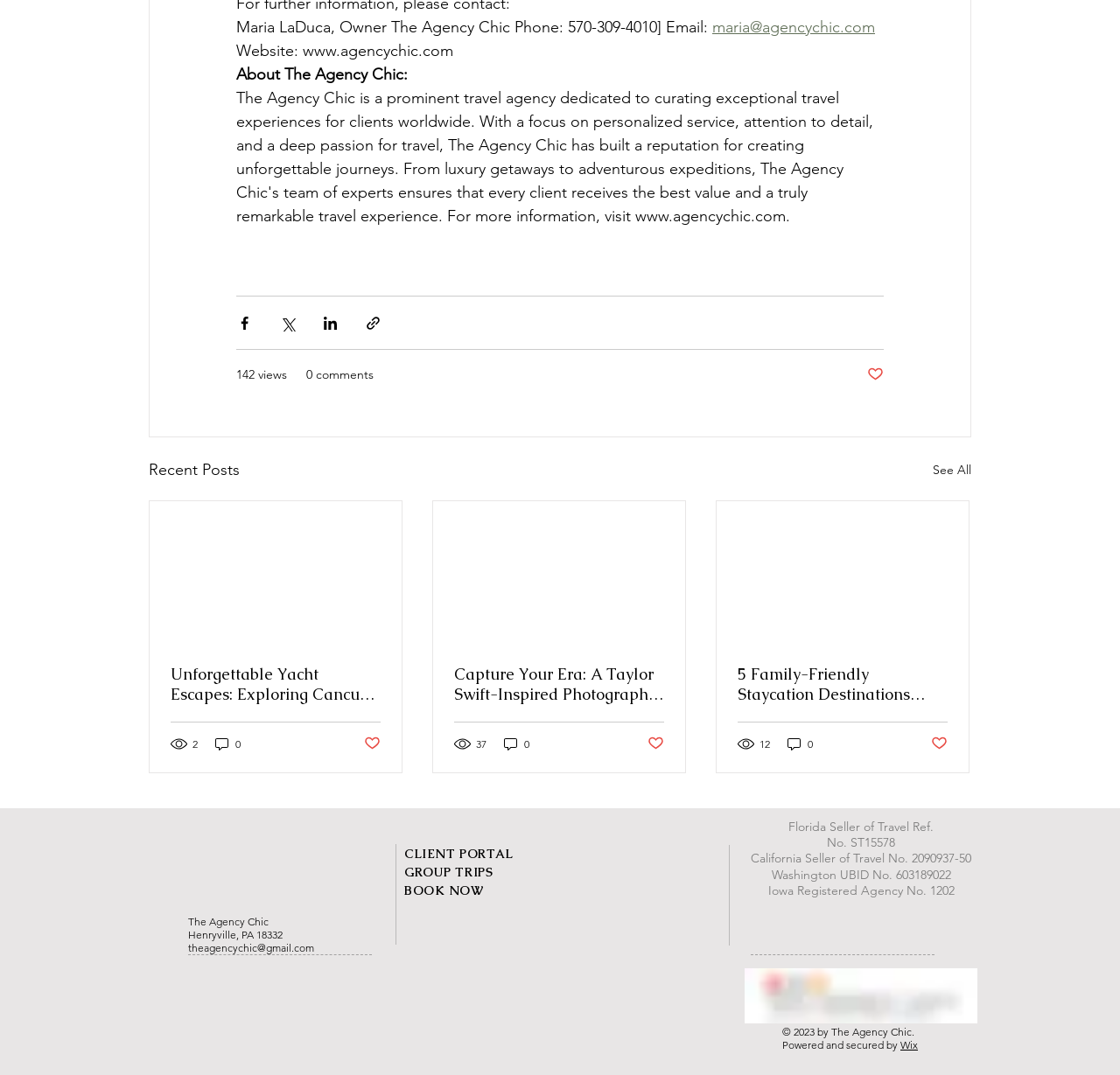Give a concise answer using one word or a phrase to the following question:
What is the email address of The Agency Chic?

theagencychic@gmail.com